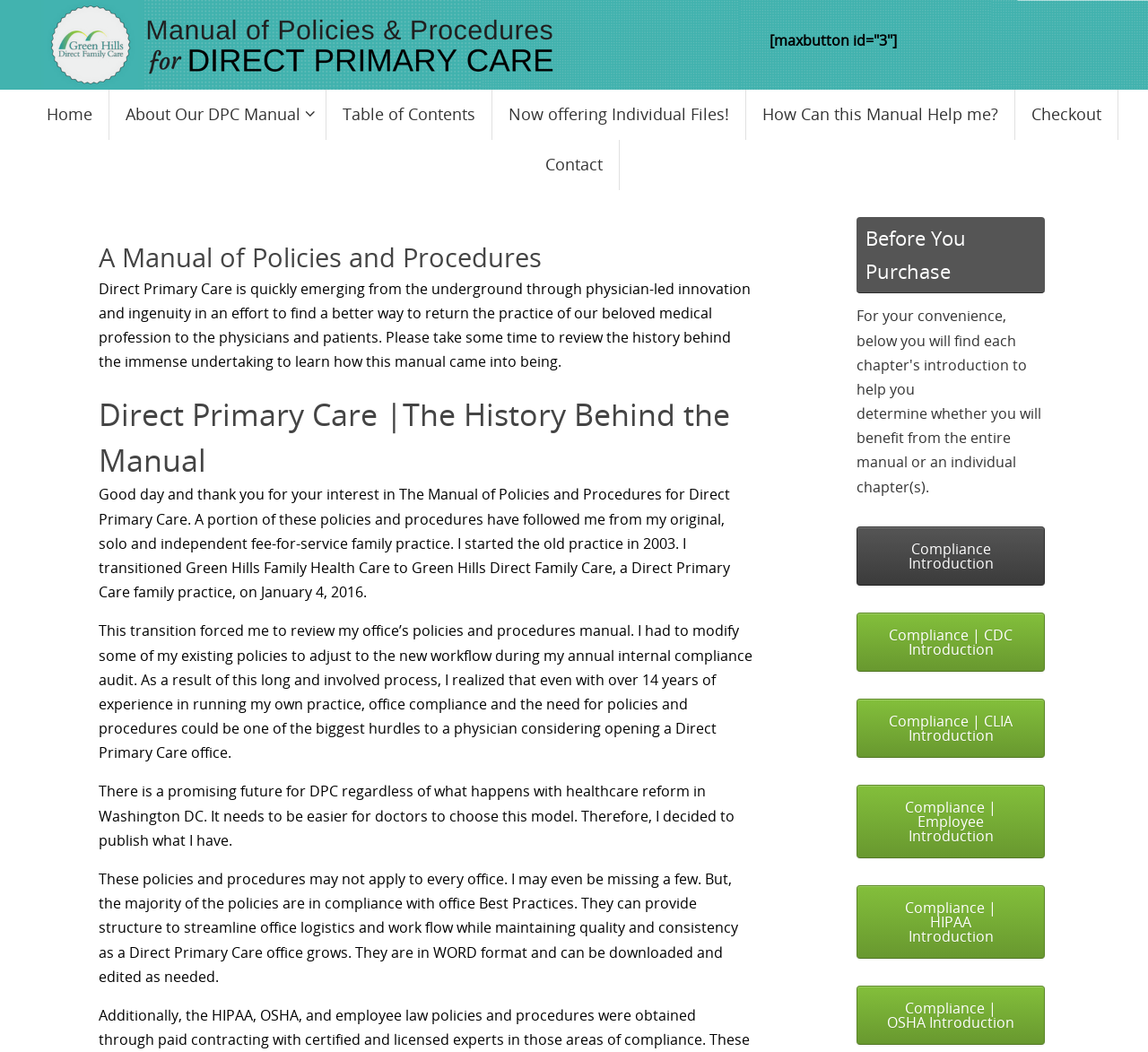Please identify the bounding box coordinates of the clickable area that will allow you to execute the instruction: "Click the Home link".

[0.026, 0.085, 0.095, 0.133]